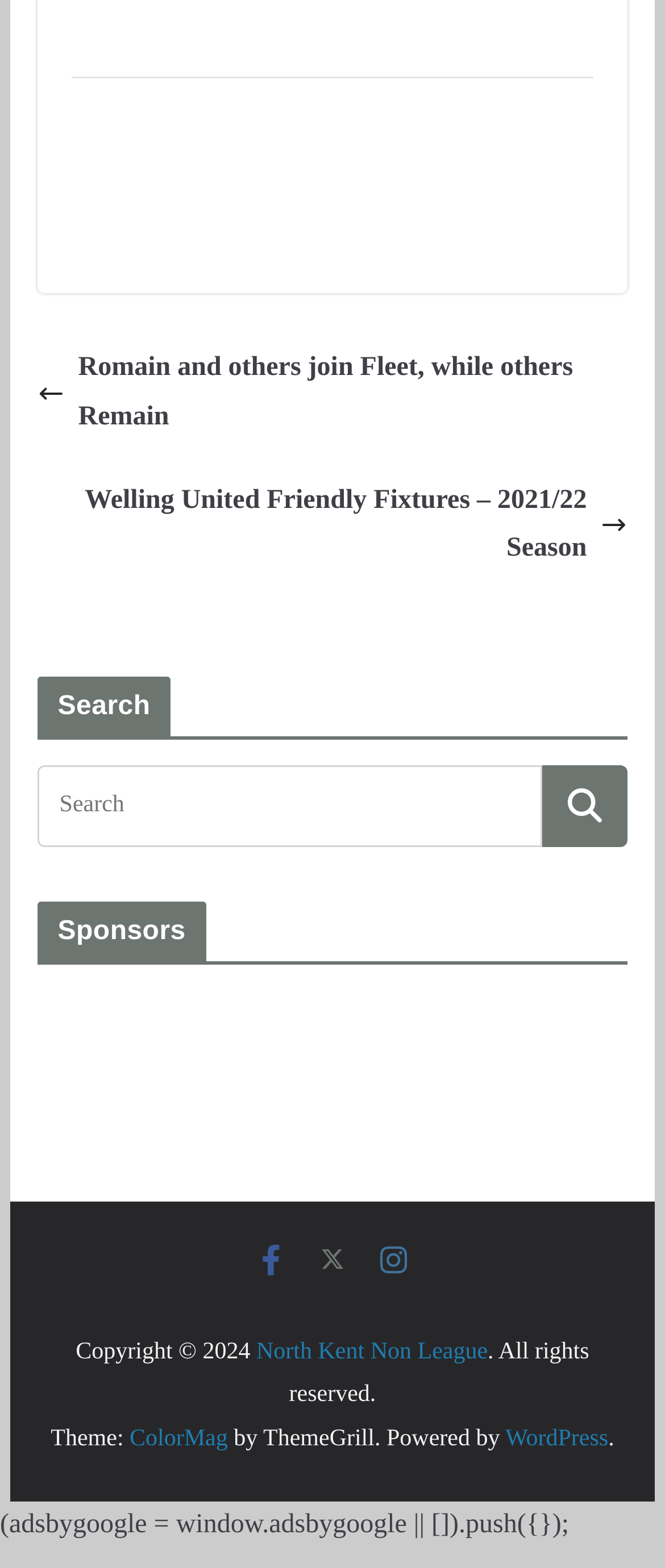Determine the bounding box coordinates of the UI element described below. Use the format (top-left x, top-left y, bottom-right x, bottom-right y) with floating point numbers between 0 and 1: WordPress

[0.76, 0.909, 0.915, 0.926]